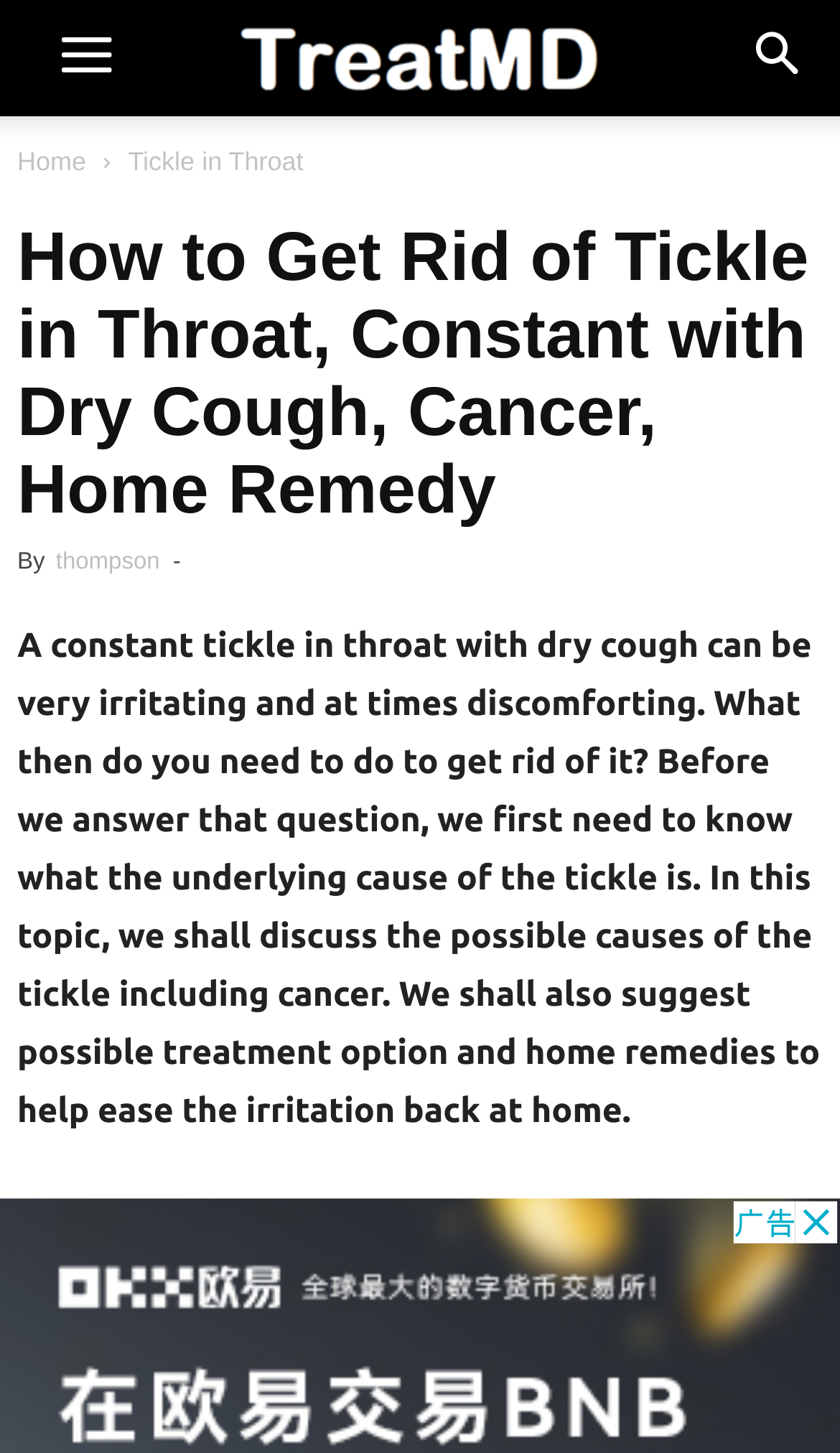What is the tone of the article?
Using the details from the image, give an elaborate explanation to answer the question.

The tone of the article is informative, as it provides information about the possible causes and remedies of a tickle in the throat in a neutral and objective manner, without expressing a personal opinion or emotion.